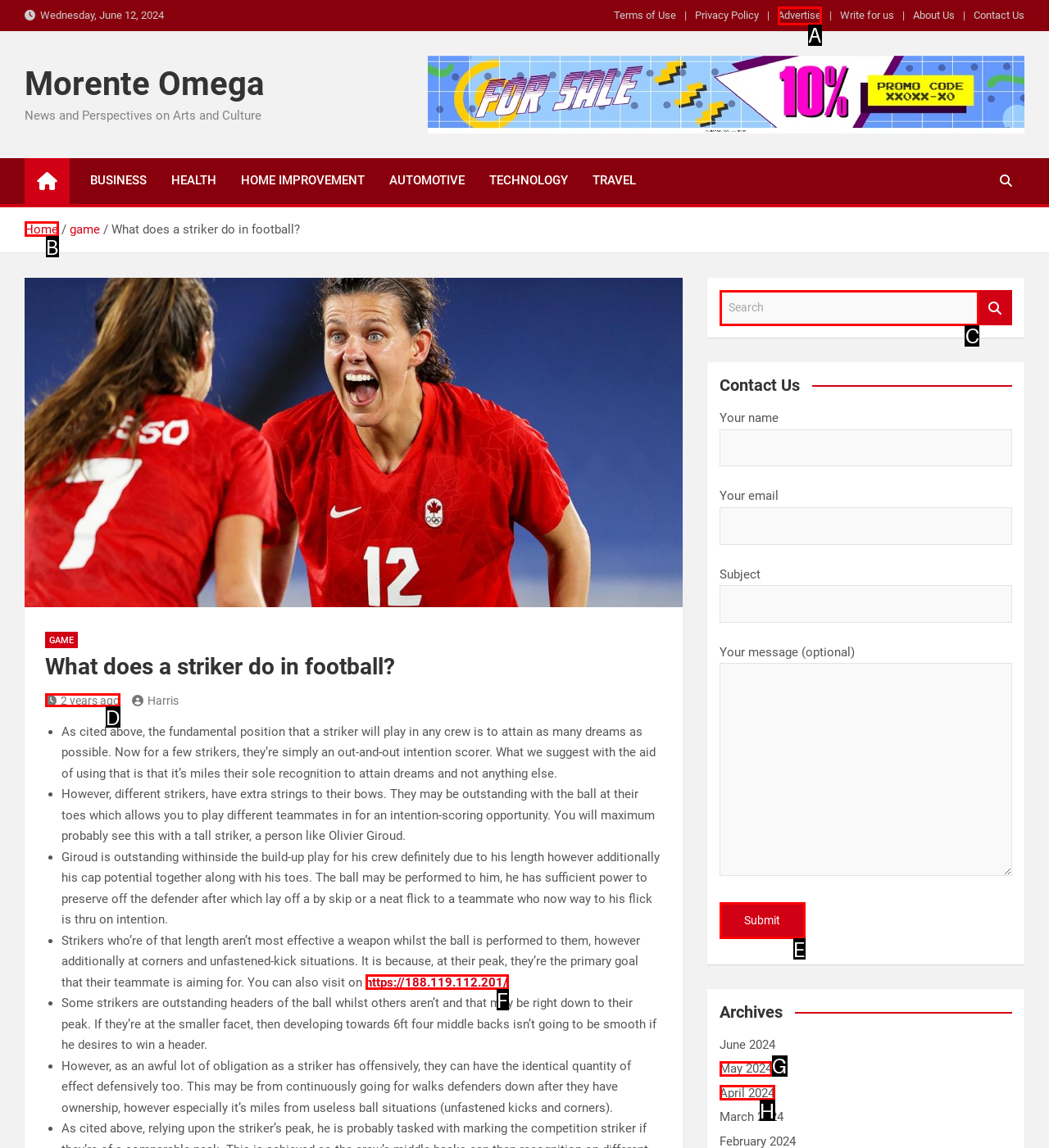What letter corresponds to the UI element described here: parent_node: Search name="s" placeholder="Search"
Reply with the letter from the options provided.

C